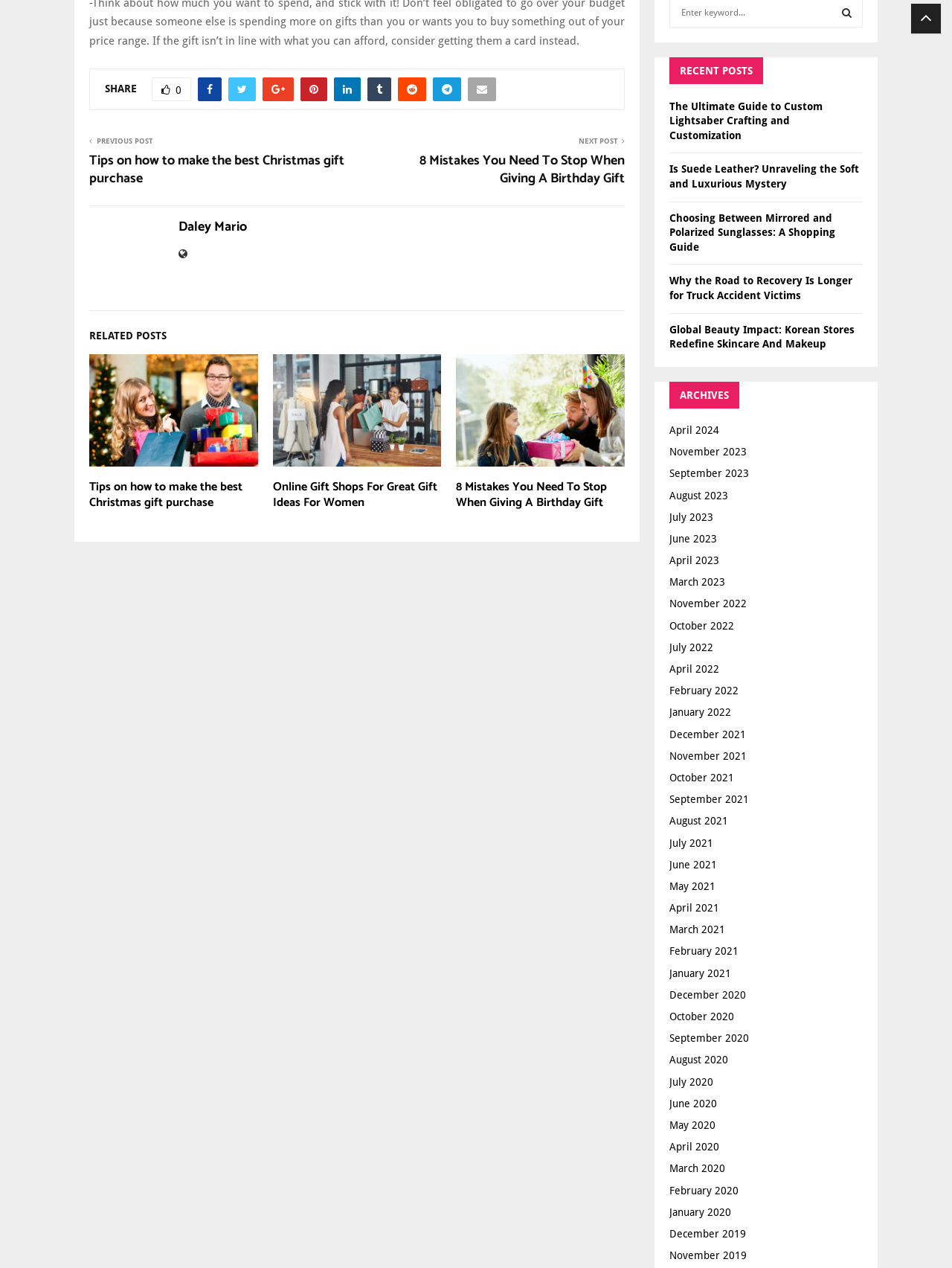Locate the bounding box coordinates of the element that should be clicked to fulfill the instruction: "Check the related post about Online Gift Shops For Great Gift Ideas For Women".

[0.286, 0.379, 0.464, 0.403]